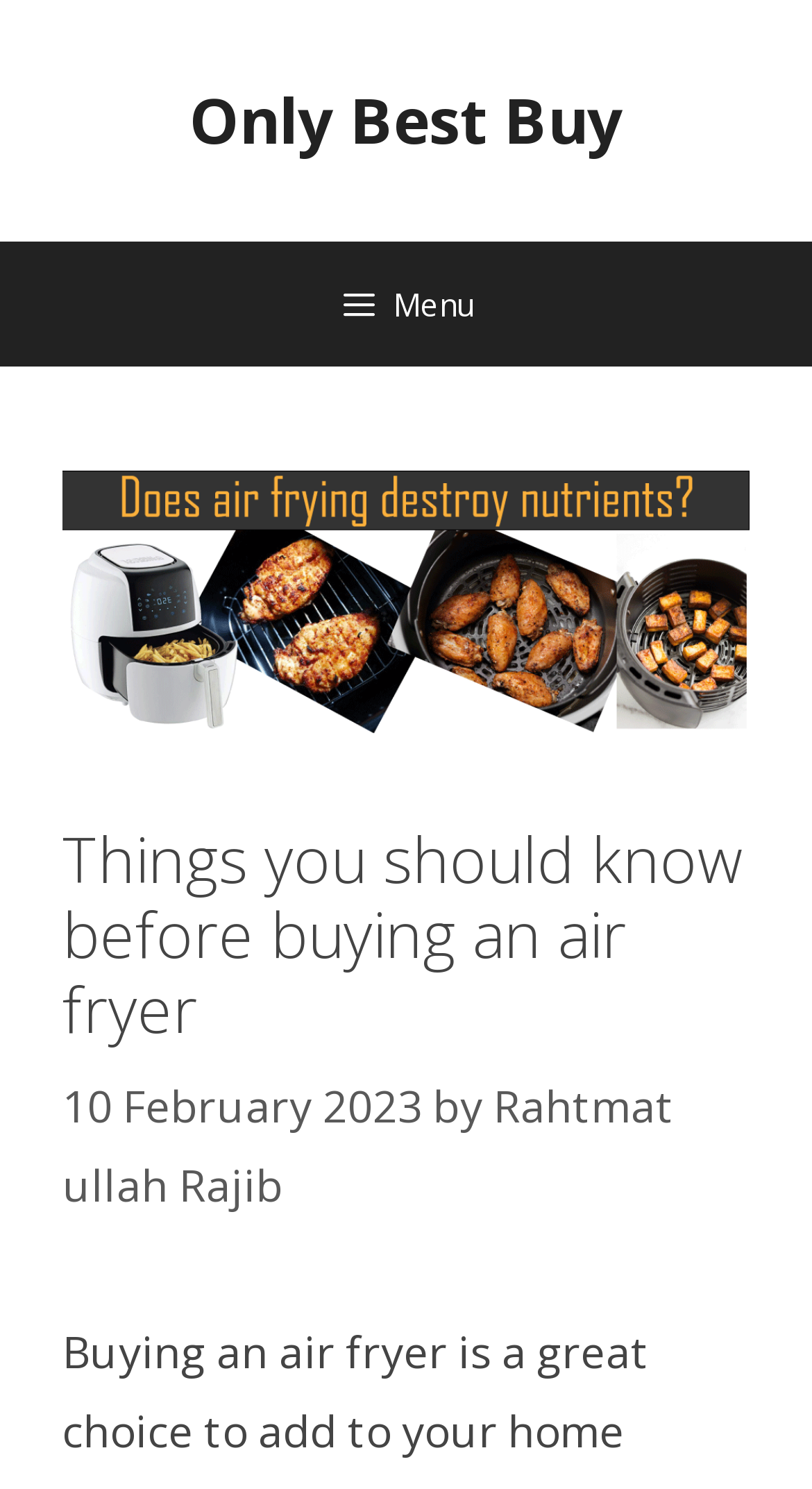Provide your answer to the question using just one word or phrase: What is the topic of the image?

Does air frying destroy nutrients?